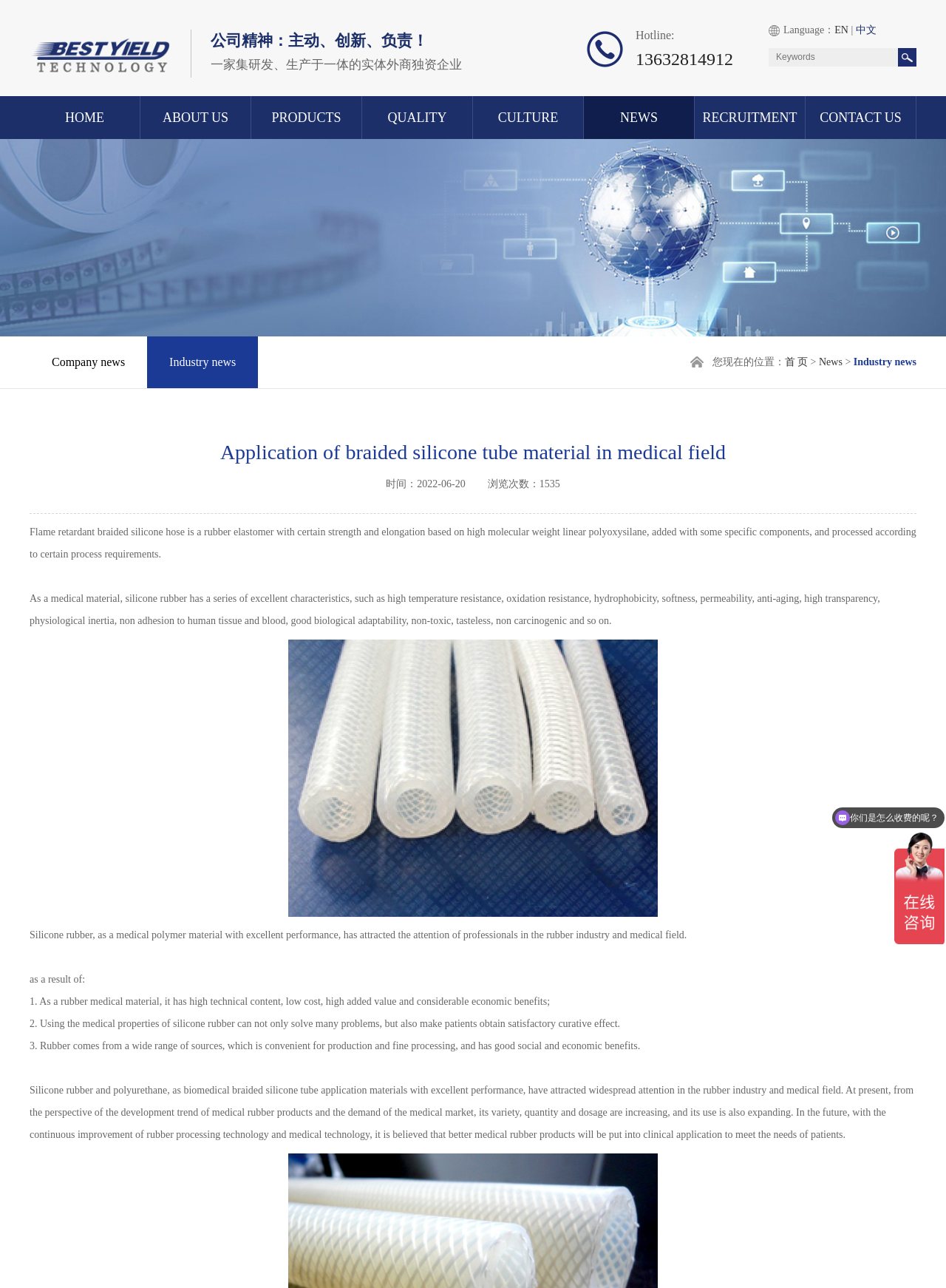Please look at the image and answer the question with a detailed explanation: What is the language of this webpage?

The language of this webpage is selectable, with options 'EN' and '中文' located at the top-right corner of the webpage, allowing users to switch between English and Chinese languages.